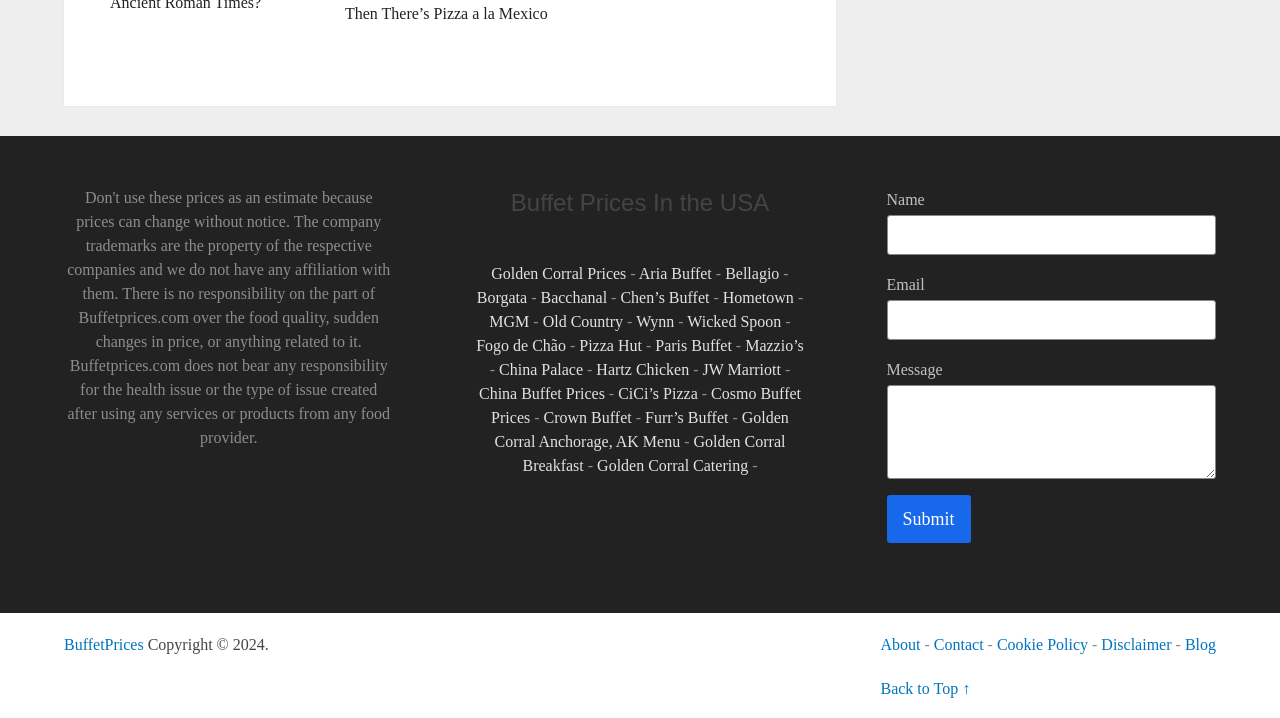Find the bounding box coordinates for the UI element whose description is: "parent_node: Name name="_kb_verify_email" placeholder="Email"". The coordinates should be four float numbers between 0 and 1, in the format [left, top, right, bottom].

[0.689, 0.259, 0.711, 0.287]